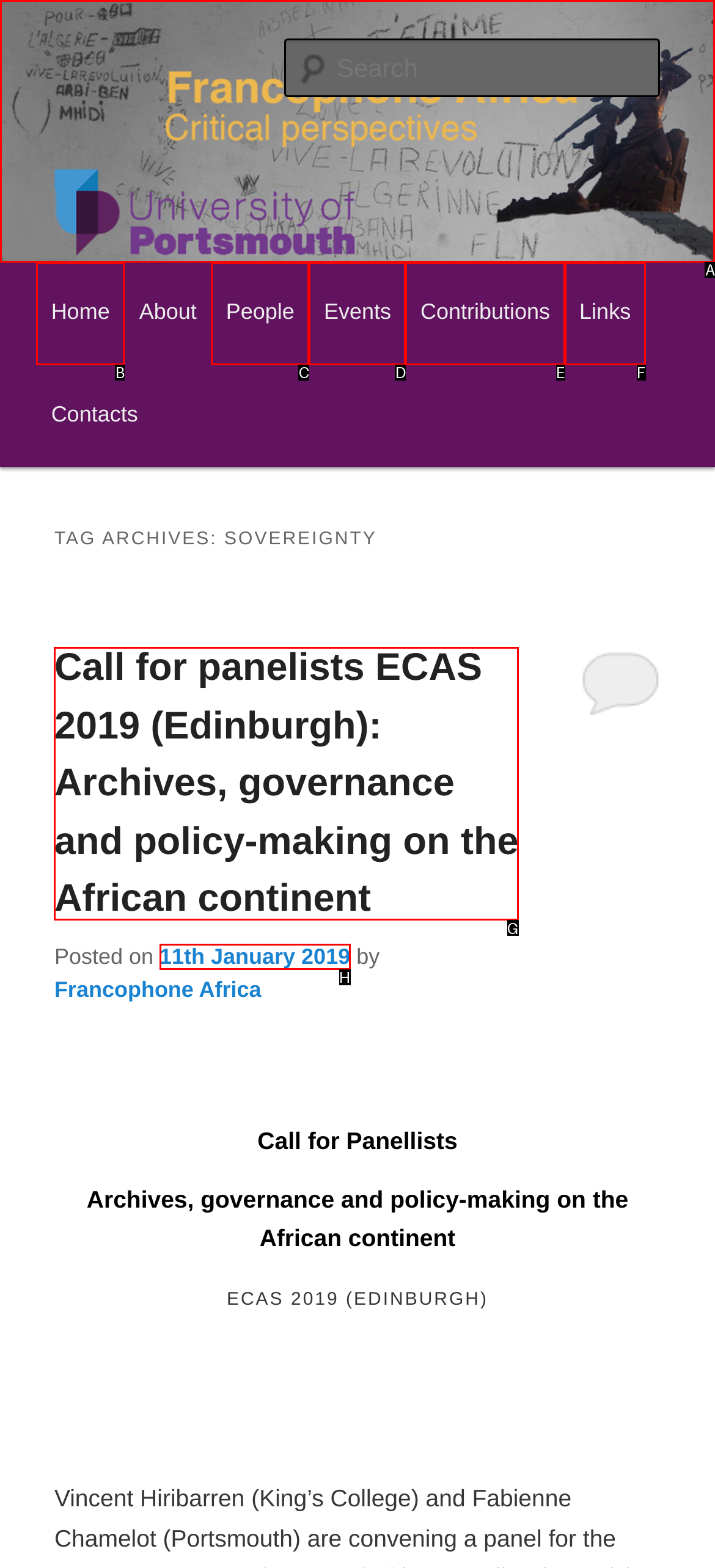Match the option to the description: aria-label="Instagram"
State the letter of the correct option from the available choices.

None